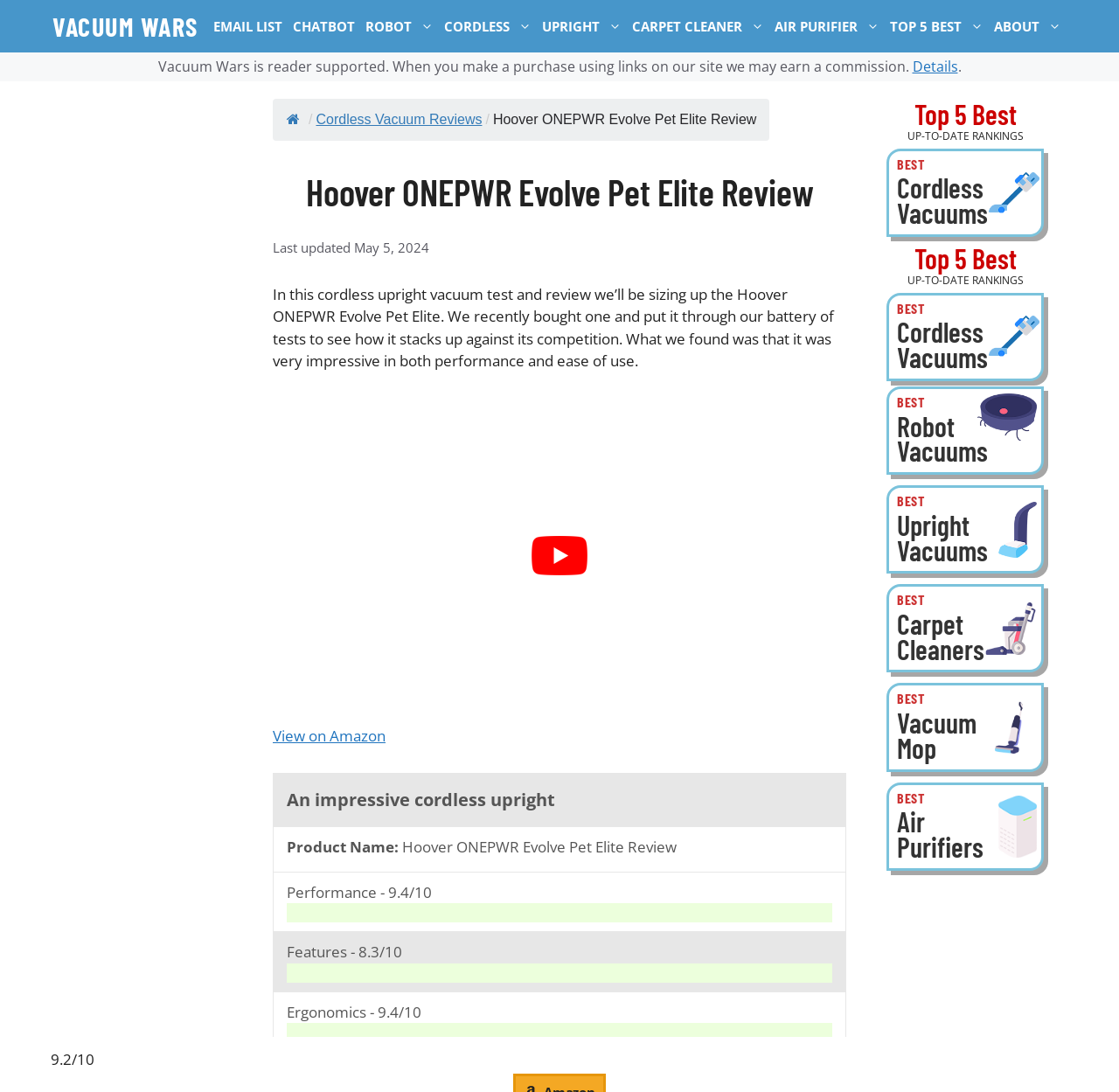Based on the element description: "Mit Klang", identify the bounding box coordinates for this UI element. The coordinates must be four float numbers between 0 and 1, listed as [left, top, right, bottom].

None